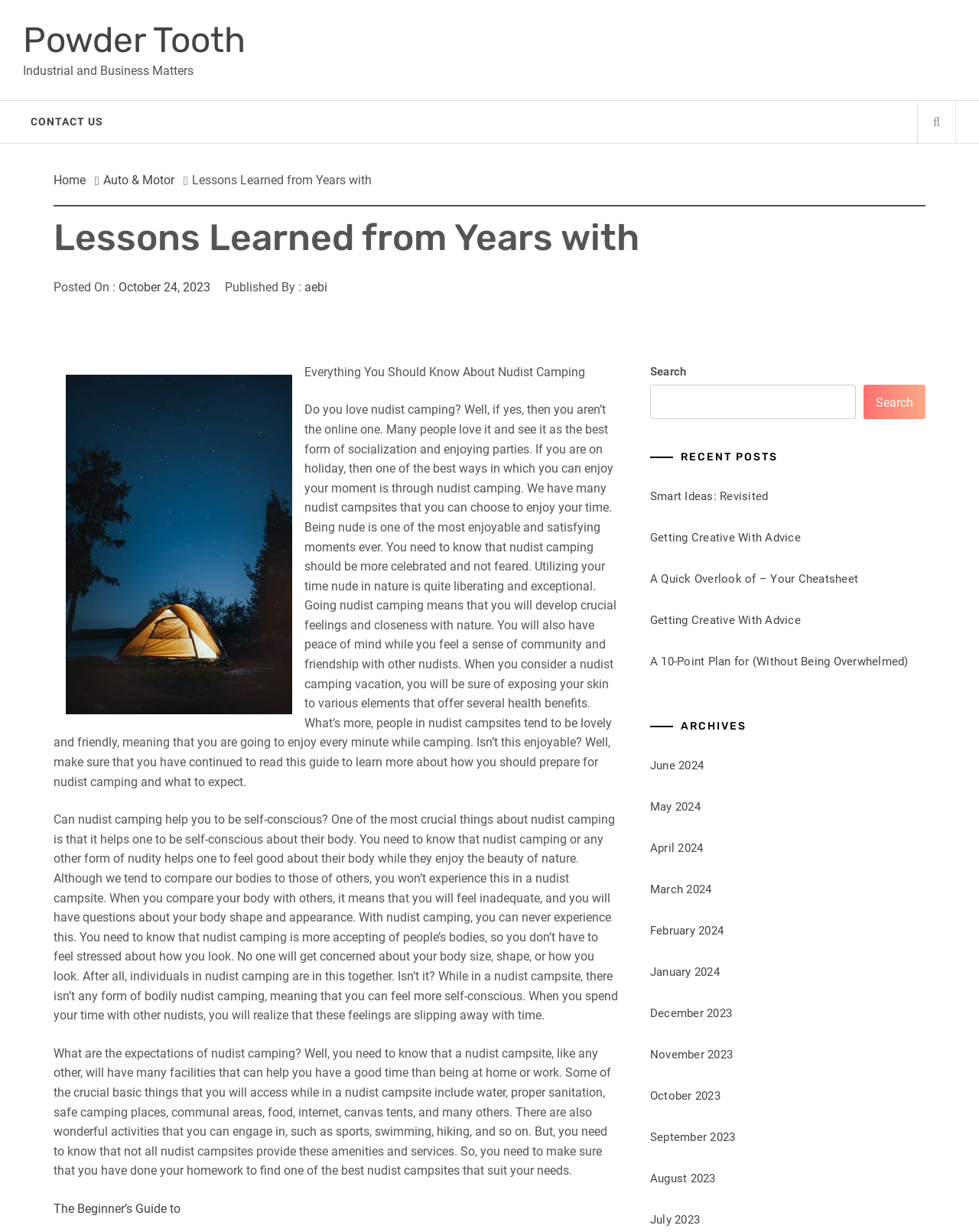Can you find the bounding box coordinates for the element that needs to be clicked to execute this instruction: "Click on CONTACT US"? The coordinates should be given as four float numbers between 0 and 1, i.e., [left, top, right, bottom].

[0.023, 0.082, 0.113, 0.116]